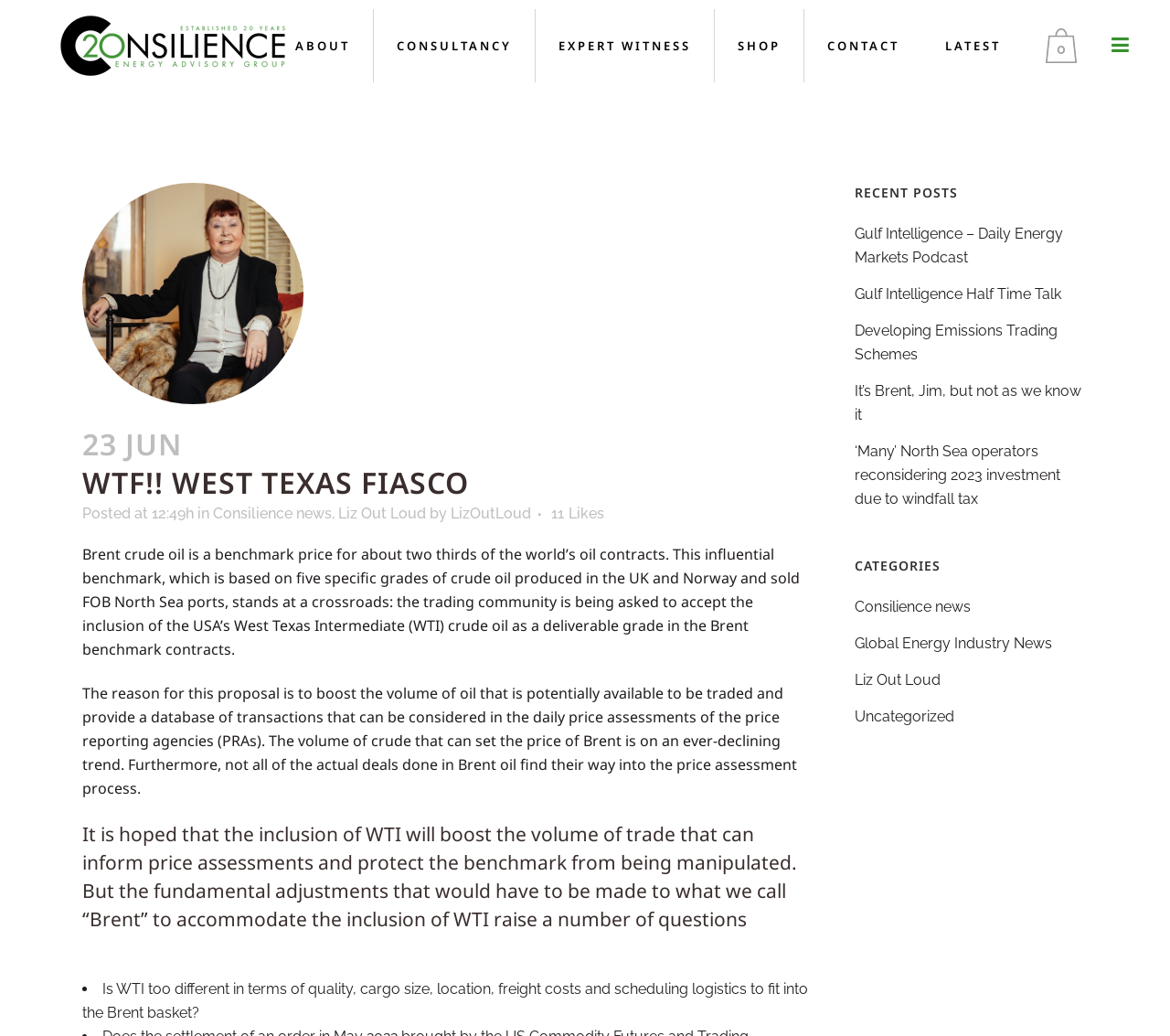Using the description: "LATEST", identify the bounding box of the corresponding UI element in the screenshot.

[0.788, 0.009, 0.875, 0.079]